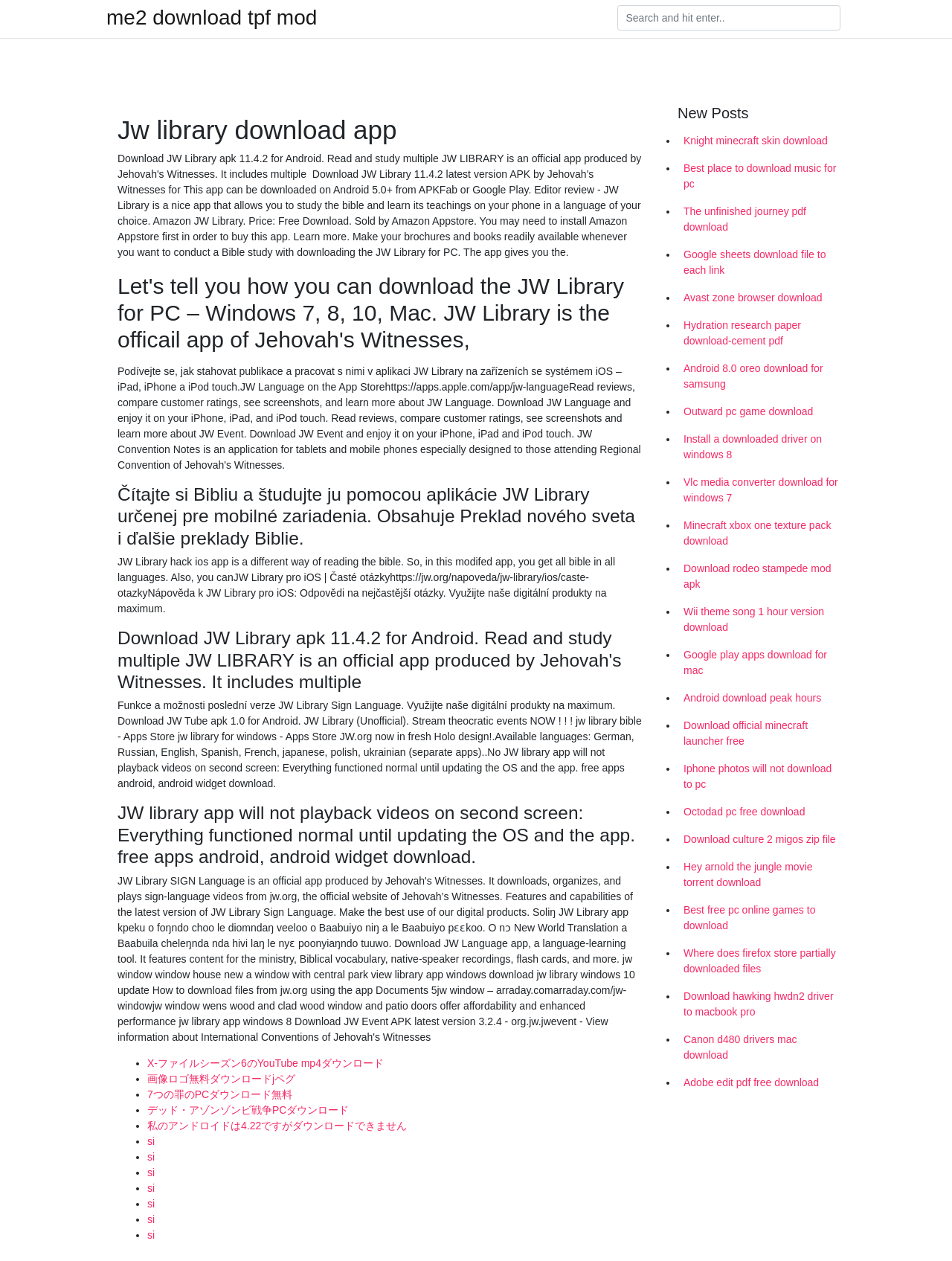Determine which piece of text is the heading of the webpage and provide it.

Jw library download app